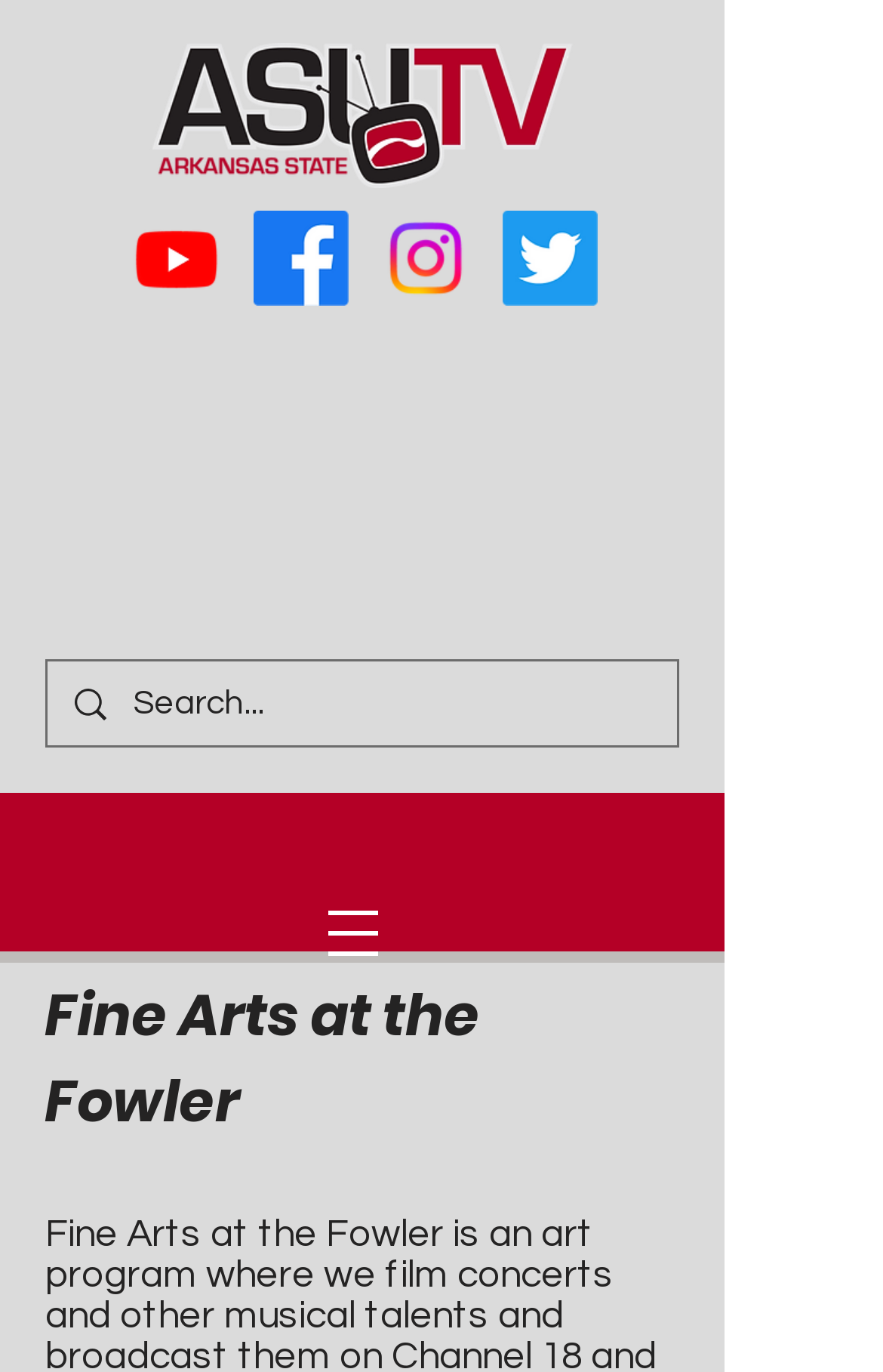What is the name of the event calendar?
Please give a well-detailed answer to the question.

The event calendar is named 'EXP Calendar' and is represented by an image with a bounding box coordinate of [0.336, 0.347, 0.49, 0.446].